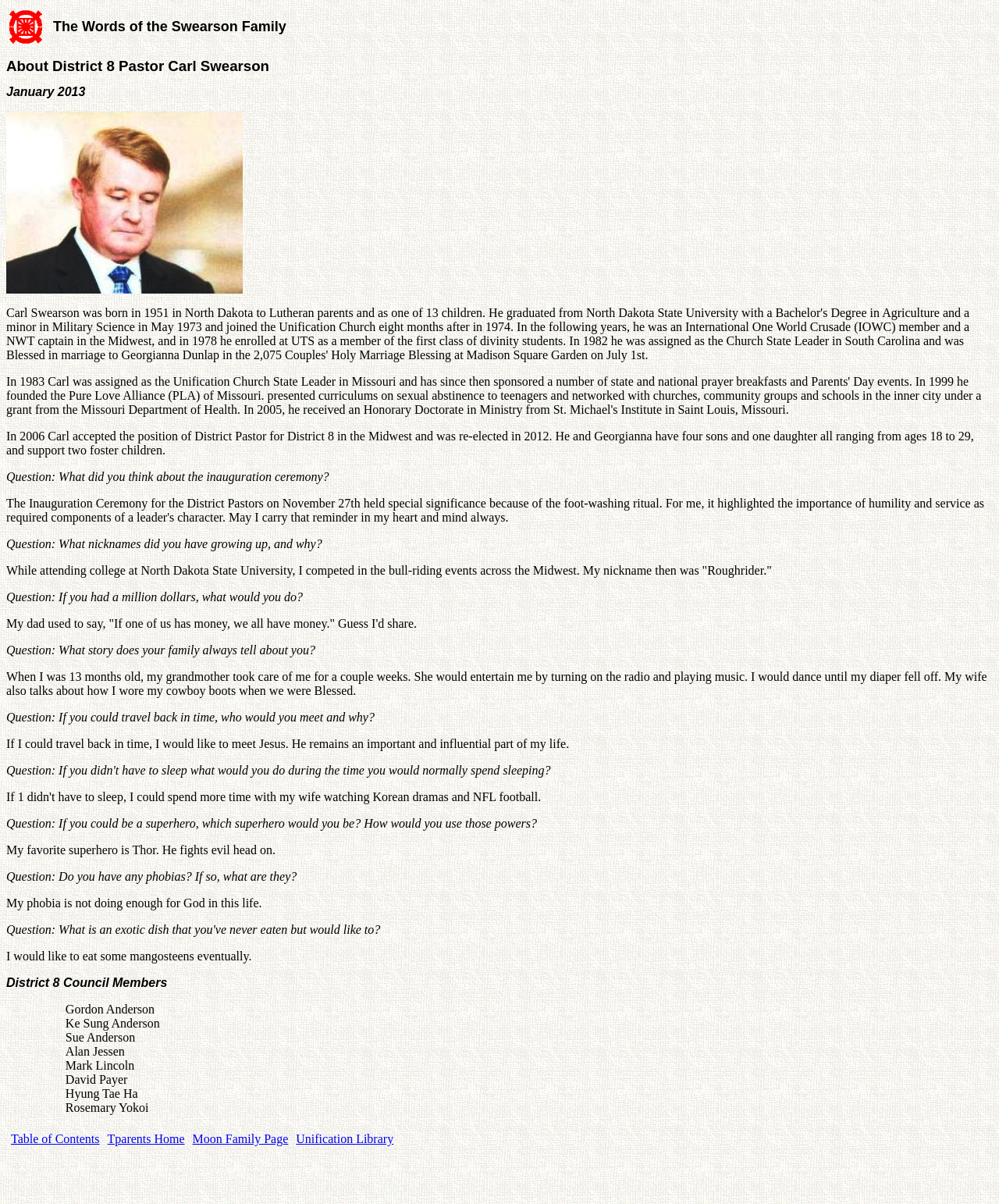Based on the element description: "Tparents Home", identify the UI element and provide its bounding box coordinates. Use four float numbers between 0 and 1, [left, top, right, bottom].

[0.107, 0.94, 0.185, 0.951]